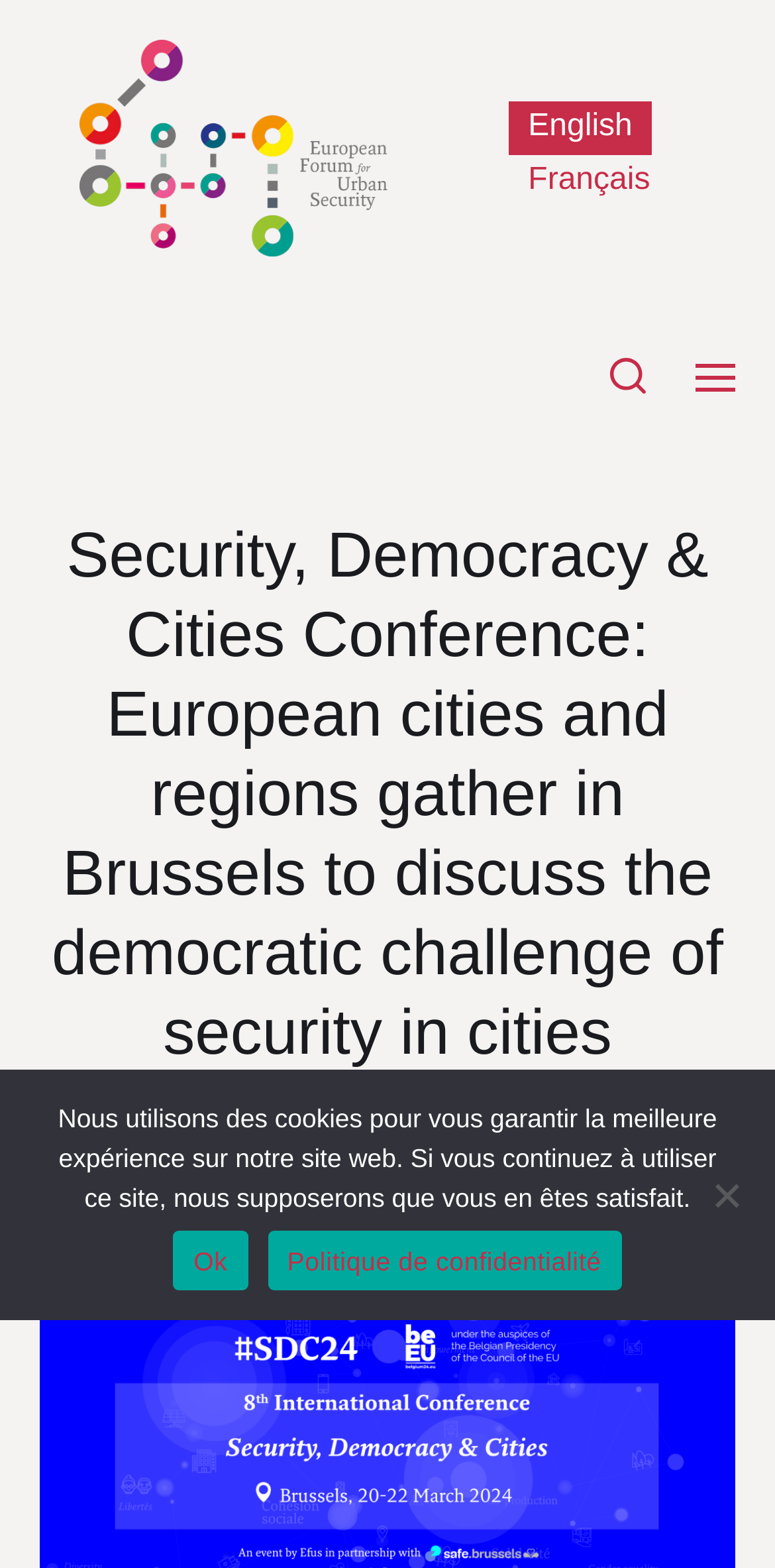Using the provided element description: "Politique de confidentialité", identify the bounding box coordinates. The coordinates should be four floats between 0 and 1 in the order [left, top, right, bottom].

[0.345, 0.785, 0.802, 0.823]